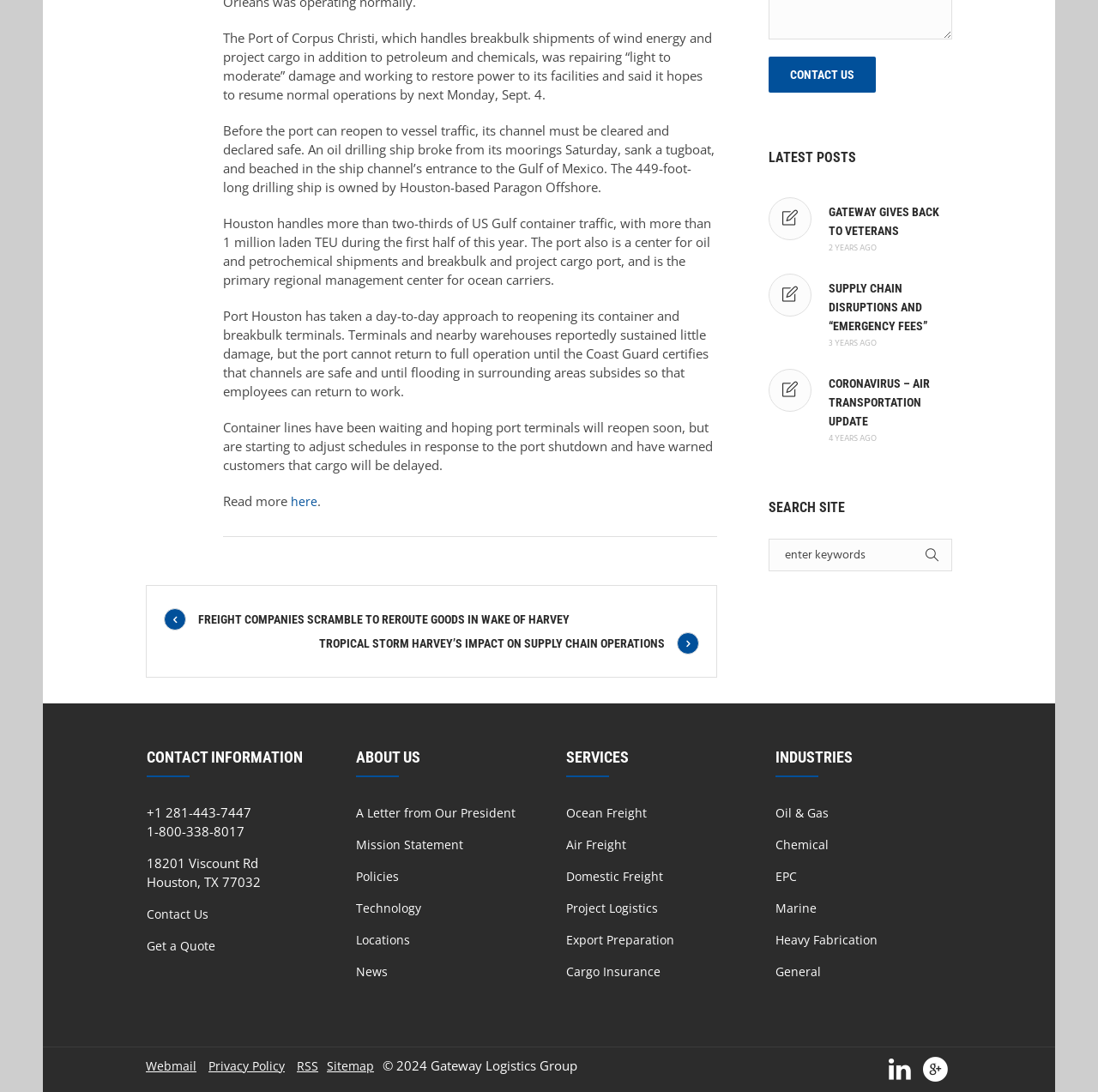Provide the bounding box coordinates of the UI element that matches the description: "Policies".

[0.324, 0.795, 0.363, 0.81]